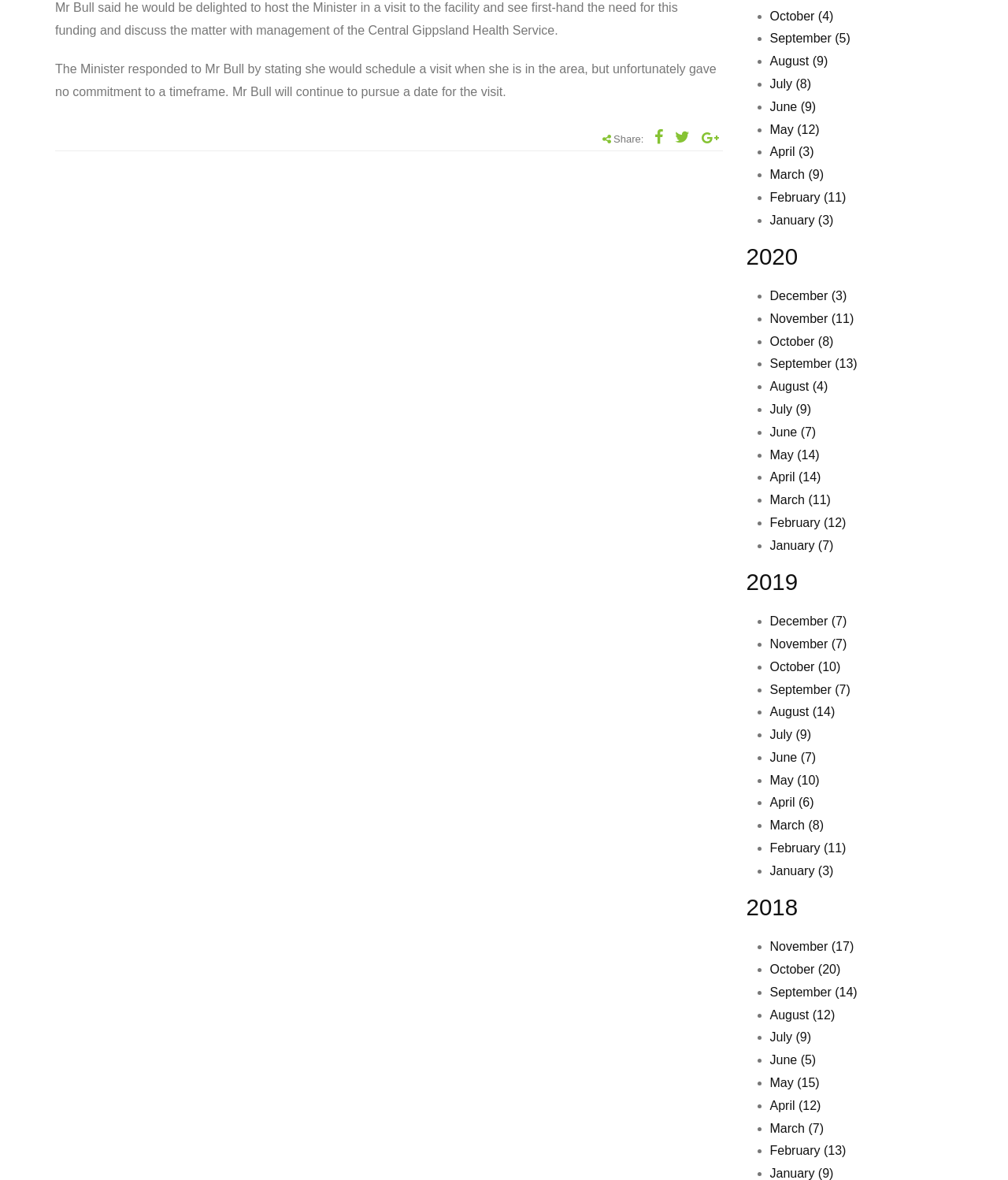How many years are covered by the archive links?
From the image, provide a succinct answer in one word or a short phrase.

Three